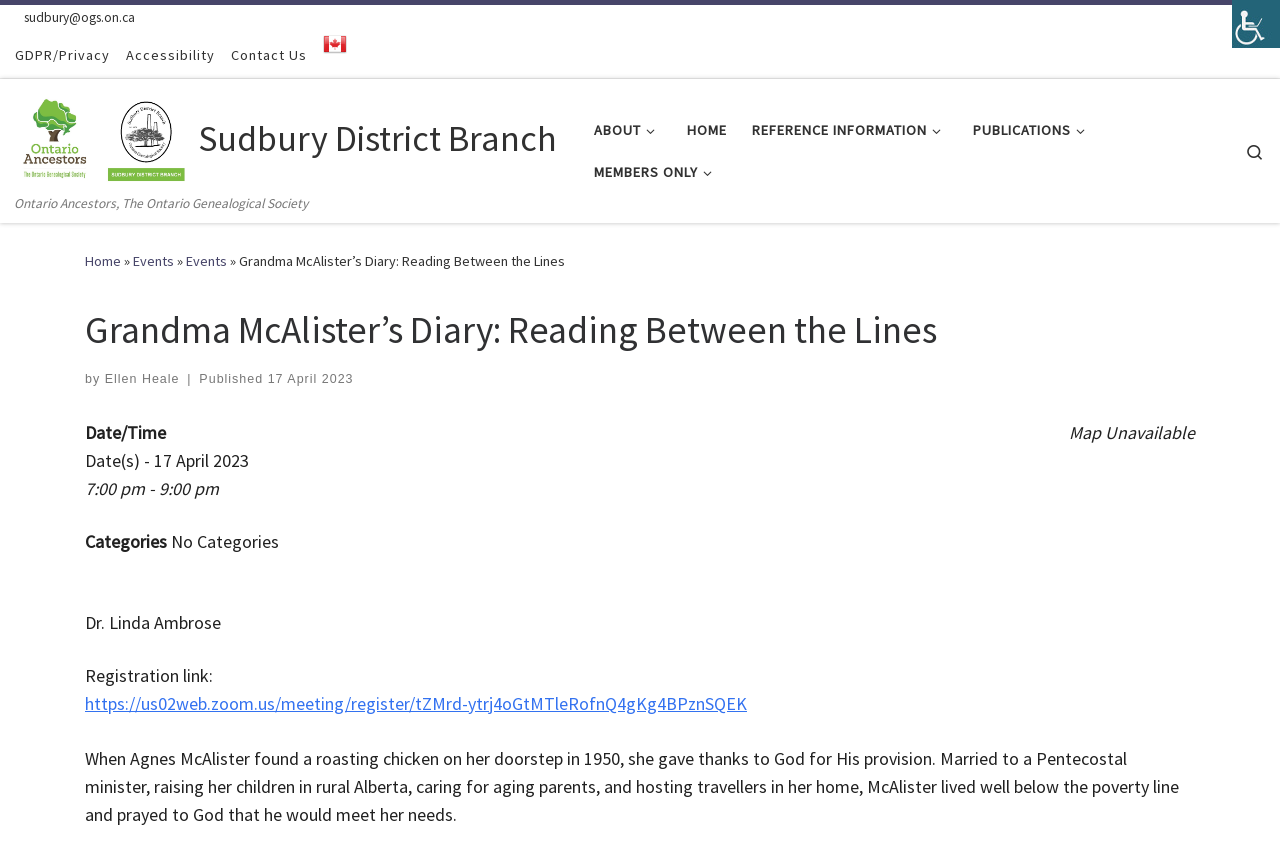Determine the bounding box coordinates for the clickable element required to fulfill the instruction: "Go to ABOUT page". Provide the coordinates as four float numbers between 0 and 1, i.e., [left, top, right, bottom].

[0.459, 0.129, 0.522, 0.179]